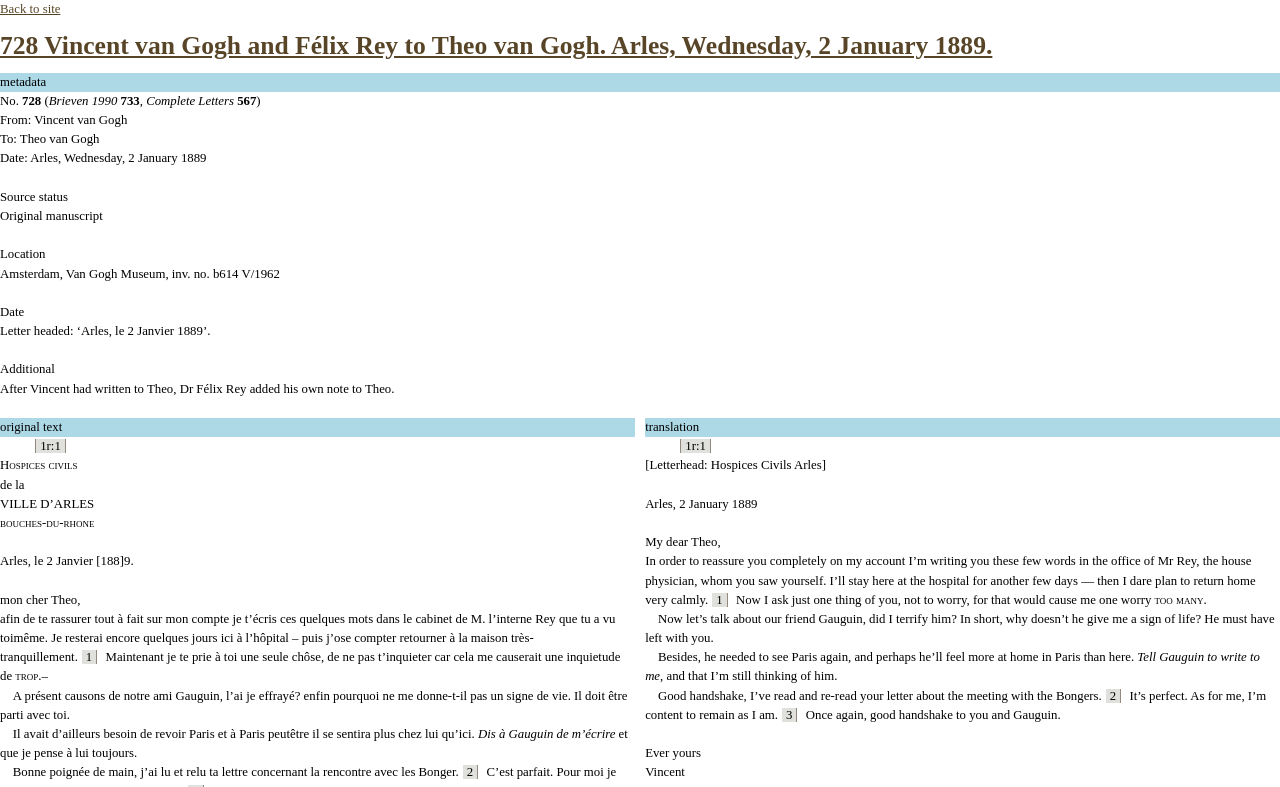Illustrate the webpage thoroughly, mentioning all important details.

This webpage appears to be a digital archive of a letter written by Vincent van Gogh to his brother Theo van Gogh. The letter is dated Arles, Wednesday, 2 January 1889. 

At the top of the page, there is a link to "Back to site" and a heading that displays the title of the letter. Below the heading, there is a section of metadata, including the letter number, date, and location. 

The main content of the letter is divided into two columns, with the original French text on the left and the English translation on the right. The text is presented in a clear and readable format, with each paragraph separated by a line break. 

Throughout the letter, Vincent van Gogh discusses his health, his stay at the hospital, and his thoughts on his friend Paul Gauguin, who had recently left Arles. He also mentions his brother Theo's letter and their mutual acquaintances, the Bongers. 

At the bottom of the page, there is a section of additional metadata, including the source status, location, and date of the original manuscript.